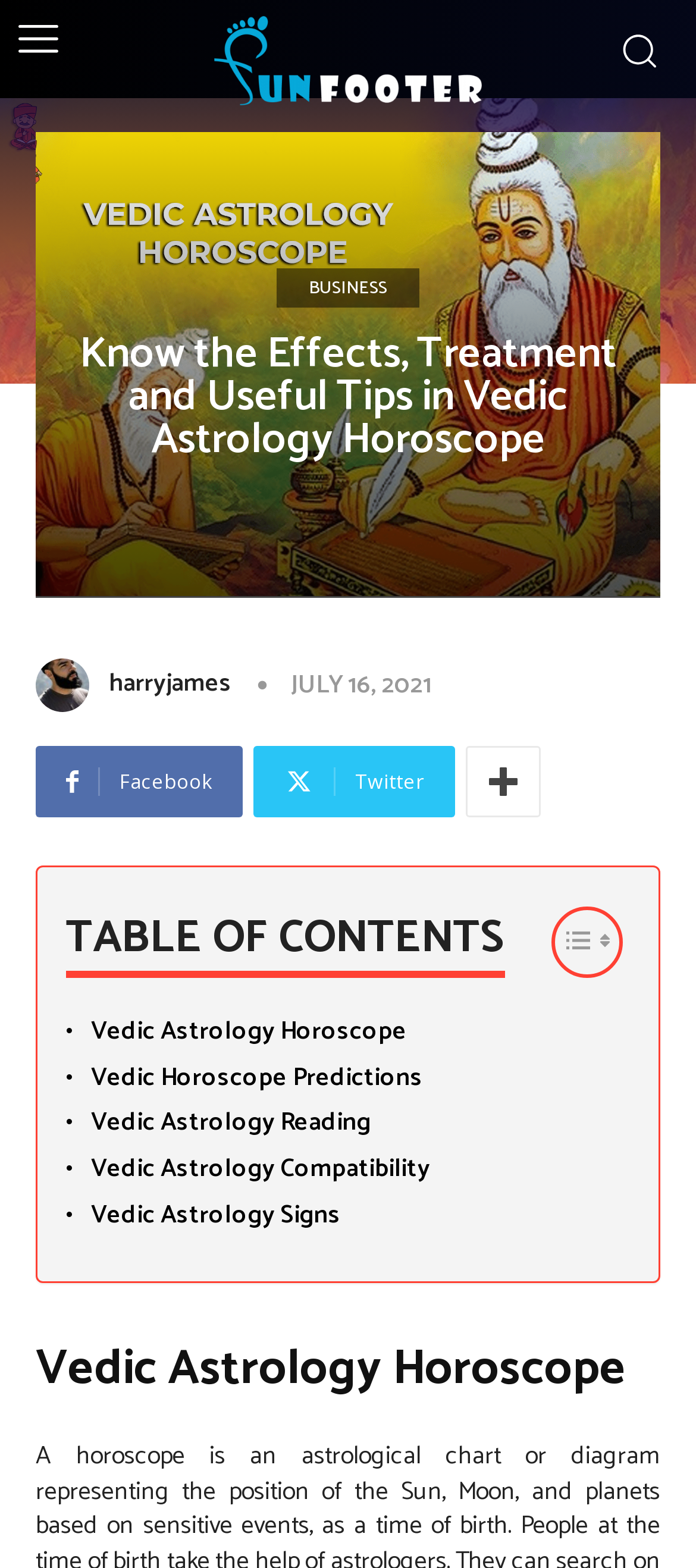Find the bounding box of the element with the following description: "Vedic Horoscope Predictions". The coordinates must be four float numbers between 0 and 1, formatted as [left, top, right, bottom].

[0.131, 0.677, 0.608, 0.699]